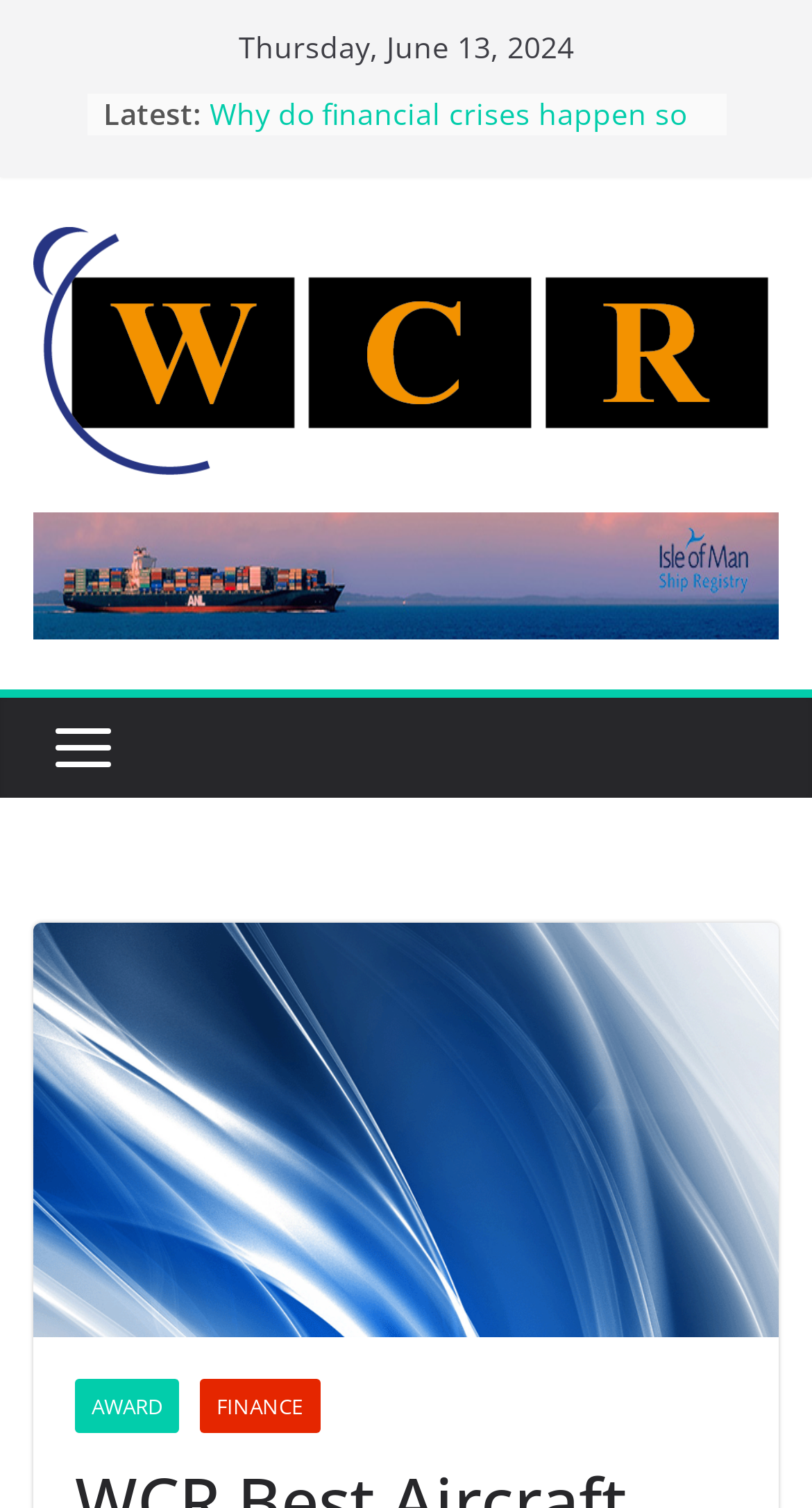Using the provided element description, identify the bounding box coordinates as (top-left x, top-left y, bottom-right x, bottom-right y). Ensure all values are between 0 and 1. Description: Finance

[0.246, 0.914, 0.395, 0.95]